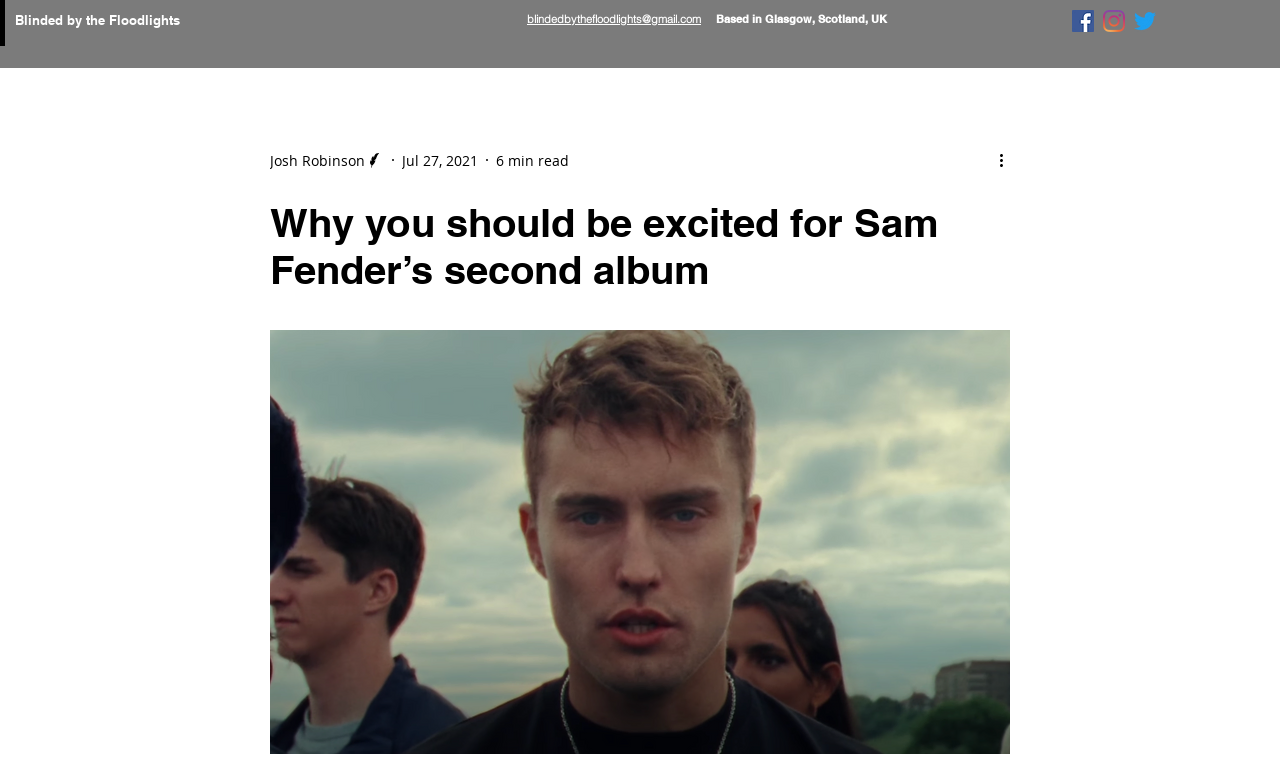Offer a detailed account of what is visible on the webpage.

The webpage is an article about Sam Fender's second album, with a focus on the excitement surrounding its release. At the top left, there is a navigation bar with links to "Home", "Reviews and Features", and "More". Below this, there is a social bar with links to Facebook, Instagram, and Twitter, each accompanied by an icon.

The main content of the page is divided into sections. The first section has a heading "Blinded by the Floodlights" with a link to the same title. Below this, there is a link to an email address and some static text. The next section has a heading "Why you should be excited for Sam Fender’s second album", which is the main topic of the article.

To the top right of this section, there is a block of text with the author's name, "Josh Robinson", and their title, "Writer", accompanied by a small image. Below this, there is a date, "Jul 27, 2021", and an estimate of the reading time, "6 min read". There is also a button labeled "More actions" with an icon.

The main article text is not explicitly mentioned in the accessibility tree, but it is likely to be below the heading "Why you should be excited for Sam Fender’s second album". There is a large button at the bottom of the page, but its purpose is not clear from the accessibility tree.